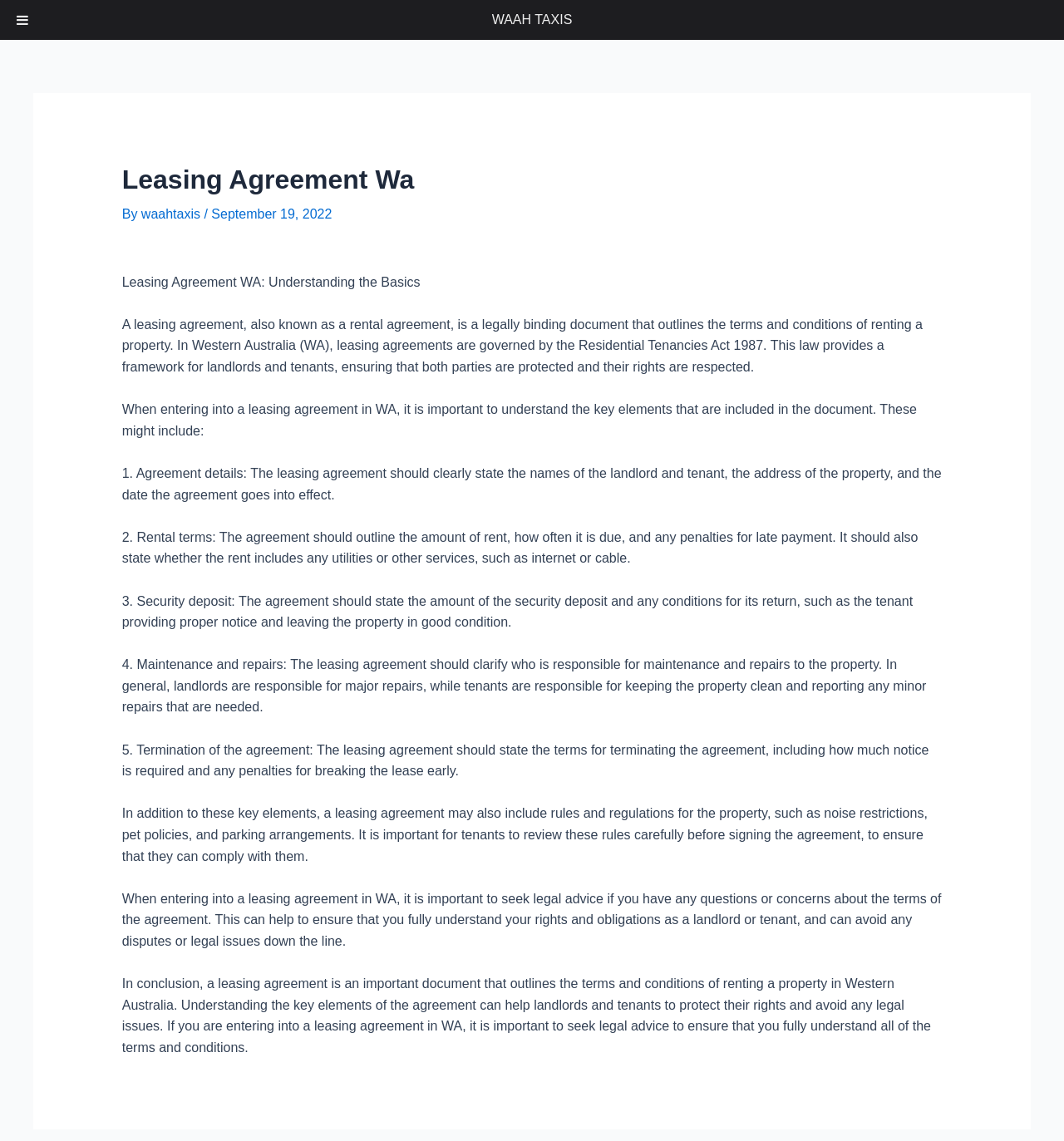What is the purpose of a leasing agreement in WA?
Please utilize the information in the image to give a detailed response to the question.

According to the webpage, a leasing agreement in Western Australia (WA) is a legally binding document that outlines the terms and conditions of renting a property. It provides a framework for landlords and tenants, ensuring that both parties are protected and their rights are respected.